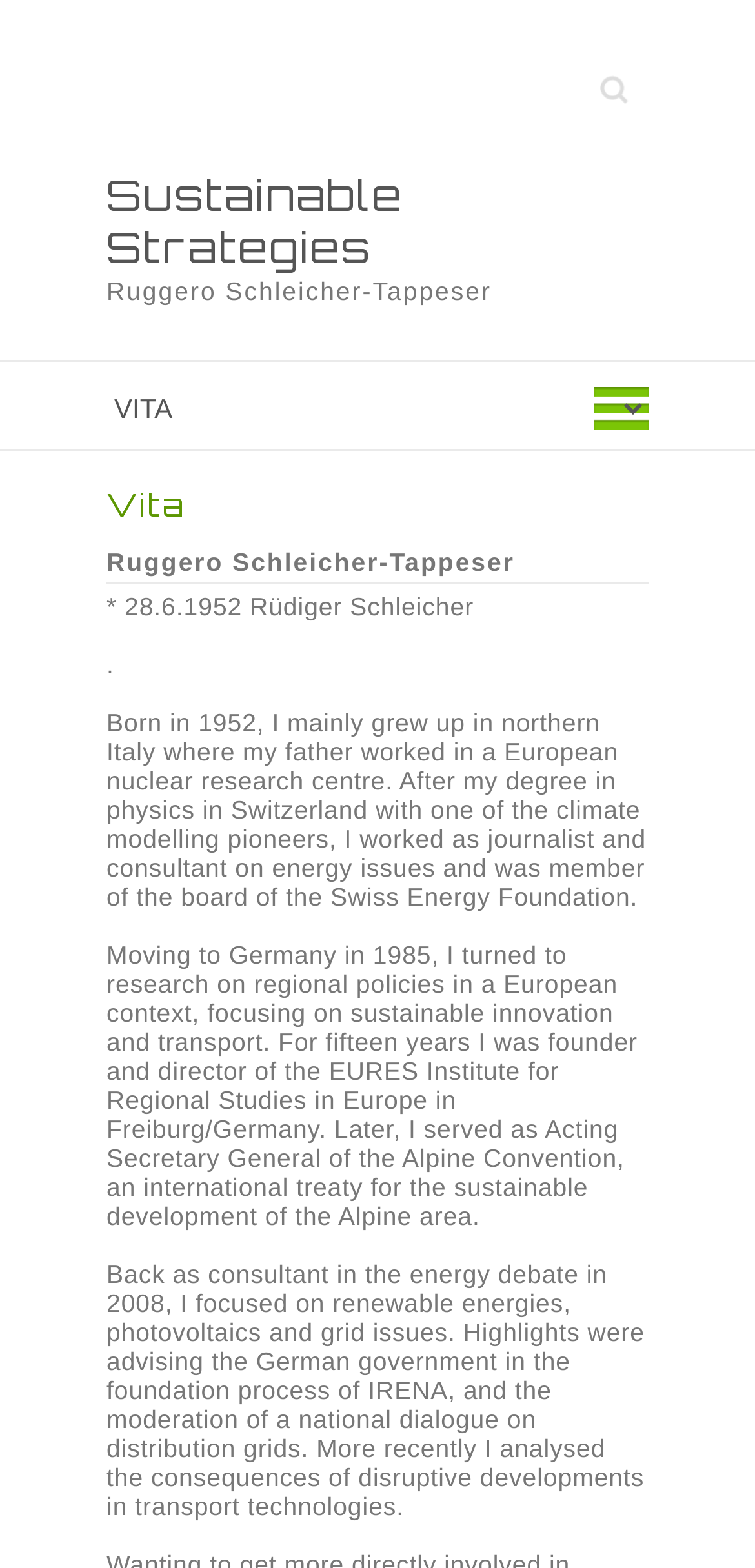Provide a thorough summary of the webpage.

The webpage is about Vita, specifically Ruggero Schleicher-Tappeser, and his background in sustainable strategies. At the top right corner, there is a search bar with a "Search" label. Below the search bar, there is a group of elements that includes two headings, "Sustainable Strategies" and "Ruggero Schleicher-Tappeser", which are positioned side by side. The "Sustainable Strategies" heading has a link with the same text.

Below these headings, there is a combobox with no label. To the right of the combobox, there is a header section with a heading "Vita" that contains a link with the same text. 

The main content of the webpage is a biography of Ruggero Schleicher-Tappeser, which is divided into four paragraphs. The first paragraph mentions his birthplace and education. The second paragraph describes his work experience in research on regional policies and sustainable innovation. The third paragraph talks about his work as a consultant in the energy debate, focusing on renewable energies and grid issues. The fourth paragraph discusses his recent work analyzing the consequences of disruptive developments in transport technologies. These paragraphs are positioned below the header section, taking up most of the webpage's content area.